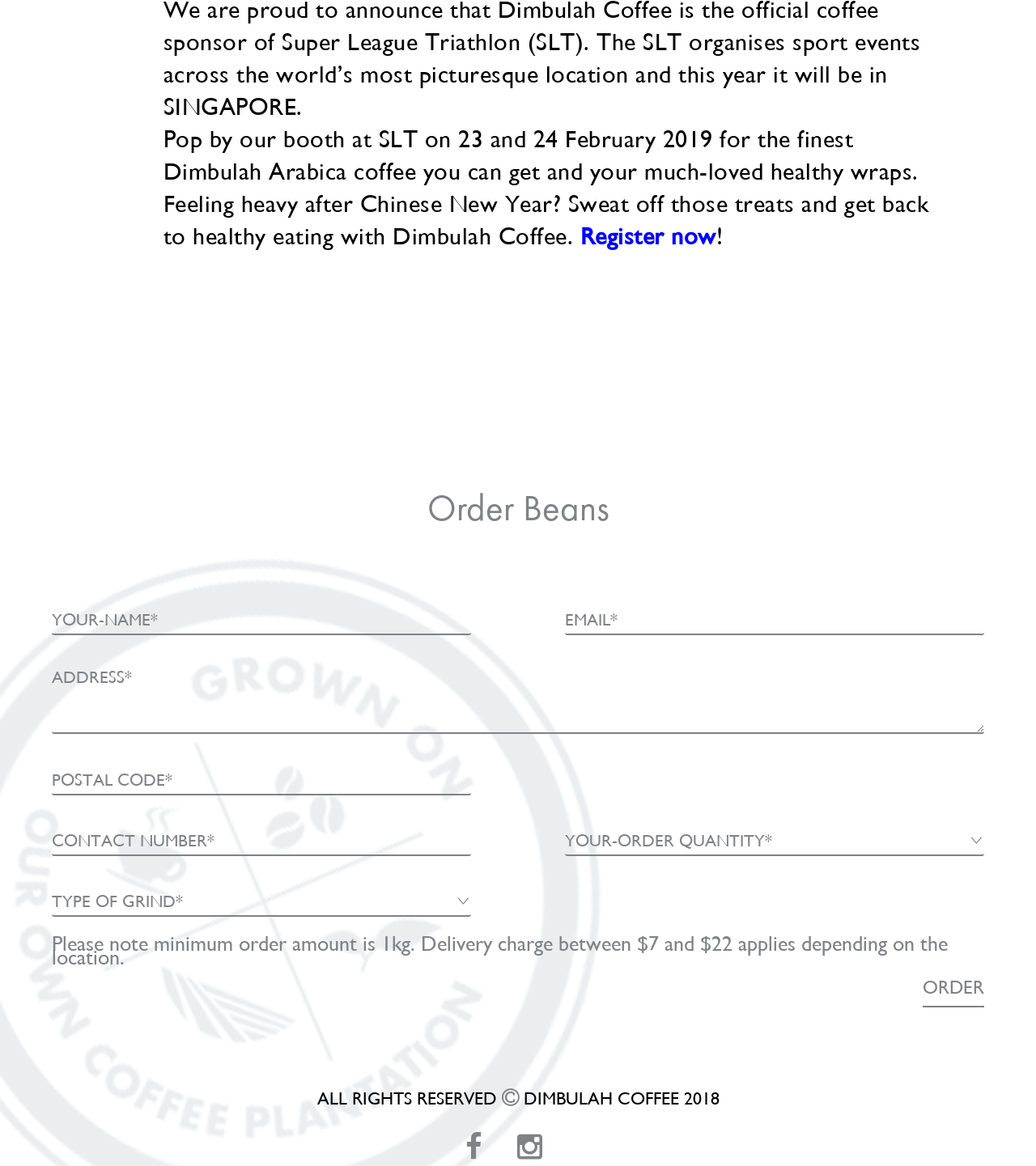What event is mentioned in the webpage?
Using the image as a reference, answer the question with a short word or phrase.

SLT